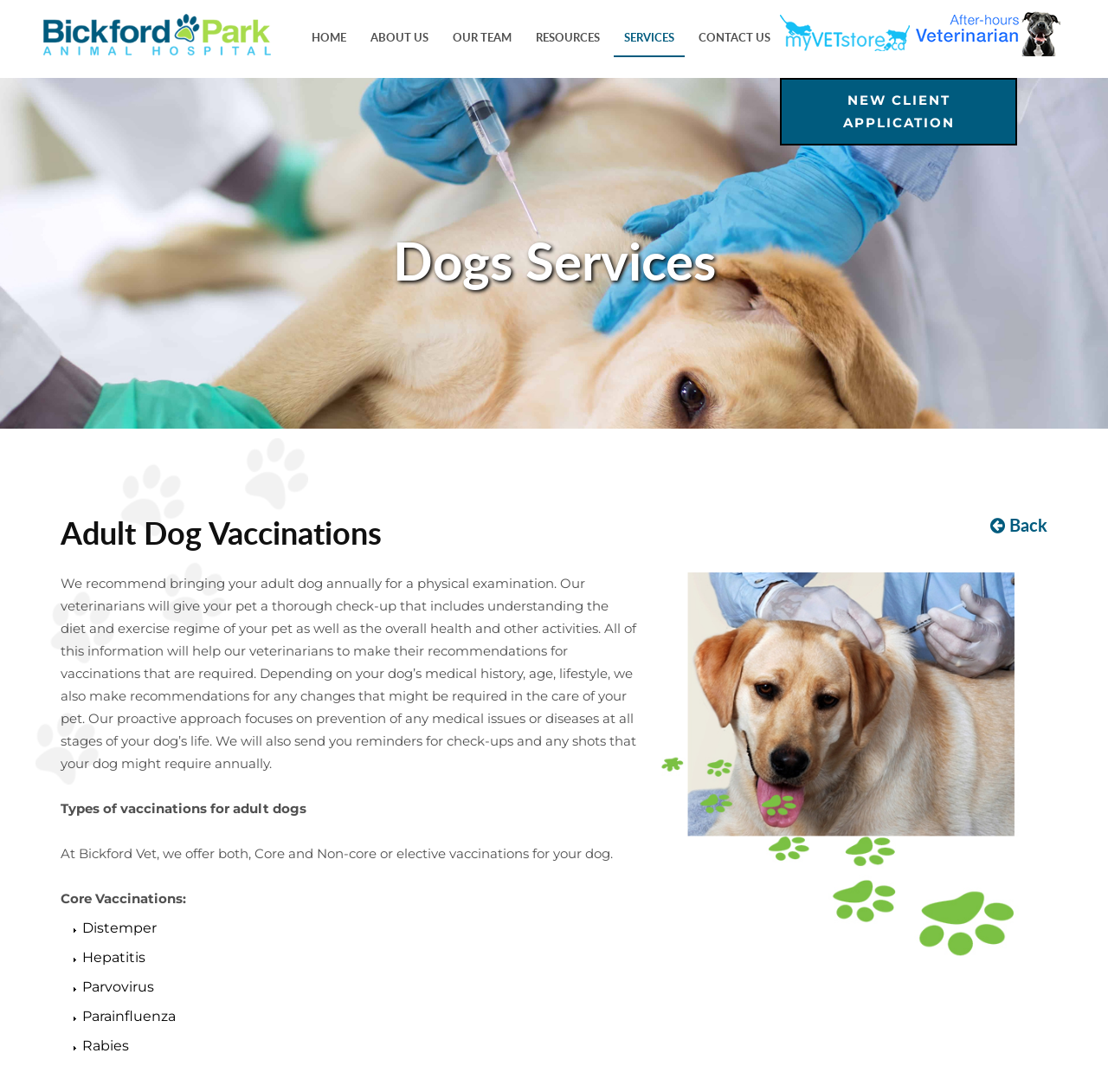What is the type of vaccinations offered by Bickford Vet?
Respond with a short answer, either a single word or a phrase, based on the image.

Core and Non-core